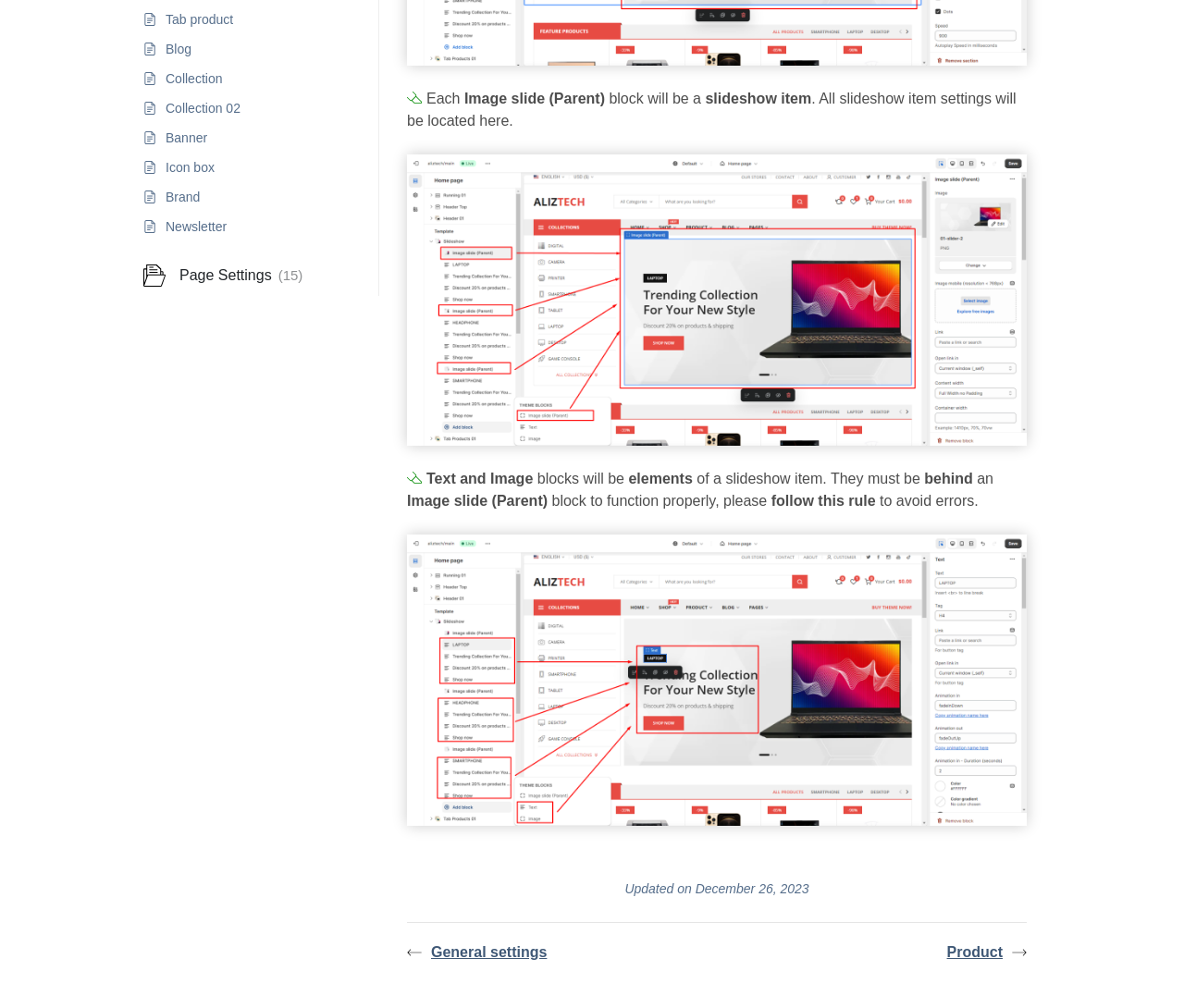Please determine the bounding box coordinates for the UI element described as: "Collection 02".

[0.121, 0.093, 0.308, 0.122]